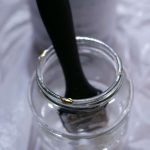Describe the image thoroughly, including all noticeable details.

The image features a close-up view of a glass jar filled with a viscous liquid, possibly a paint thinner or turpentine, which is commonly used in art for cleaning brushes and thinning paint. The jar is partially filled, with a brush resting inside it, its bristles dipped into the liquid, suggesting preparation for a painting task. The background is softly blurred, hinting at an artistic workspace or studio environment, conducive to creativity and painting activities. This setup reflects the practical tools and materials artists often utilize in their craft, especially when working with soft pastels and other painting mediums.